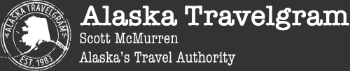Respond with a single word or phrase to the following question:
Who is the creator of Alaska Travelgram?

Scott McMurren